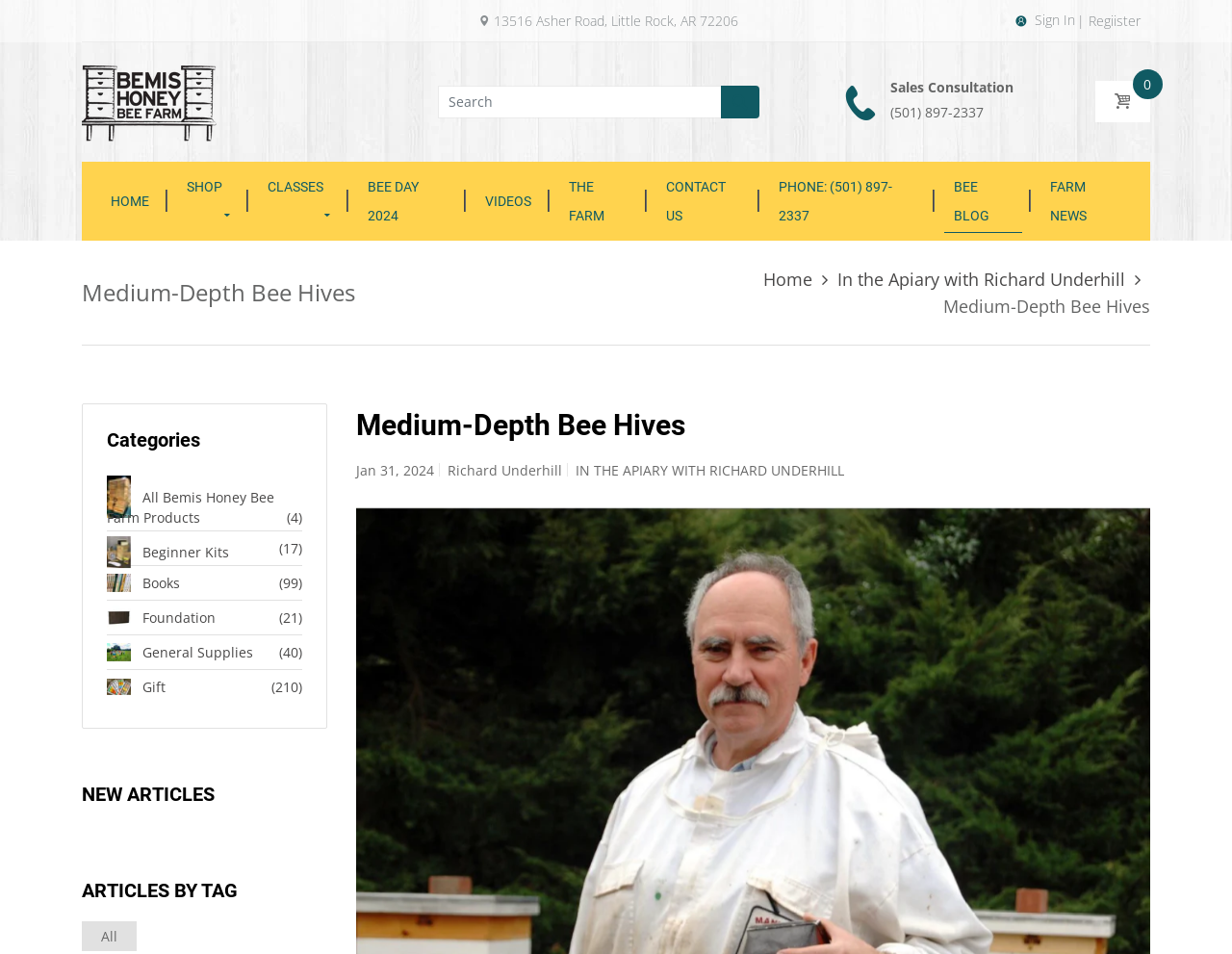Could you find the bounding box coordinates of the clickable area to complete this instruction: "Sign in"?

[0.821, 0.011, 0.873, 0.03]